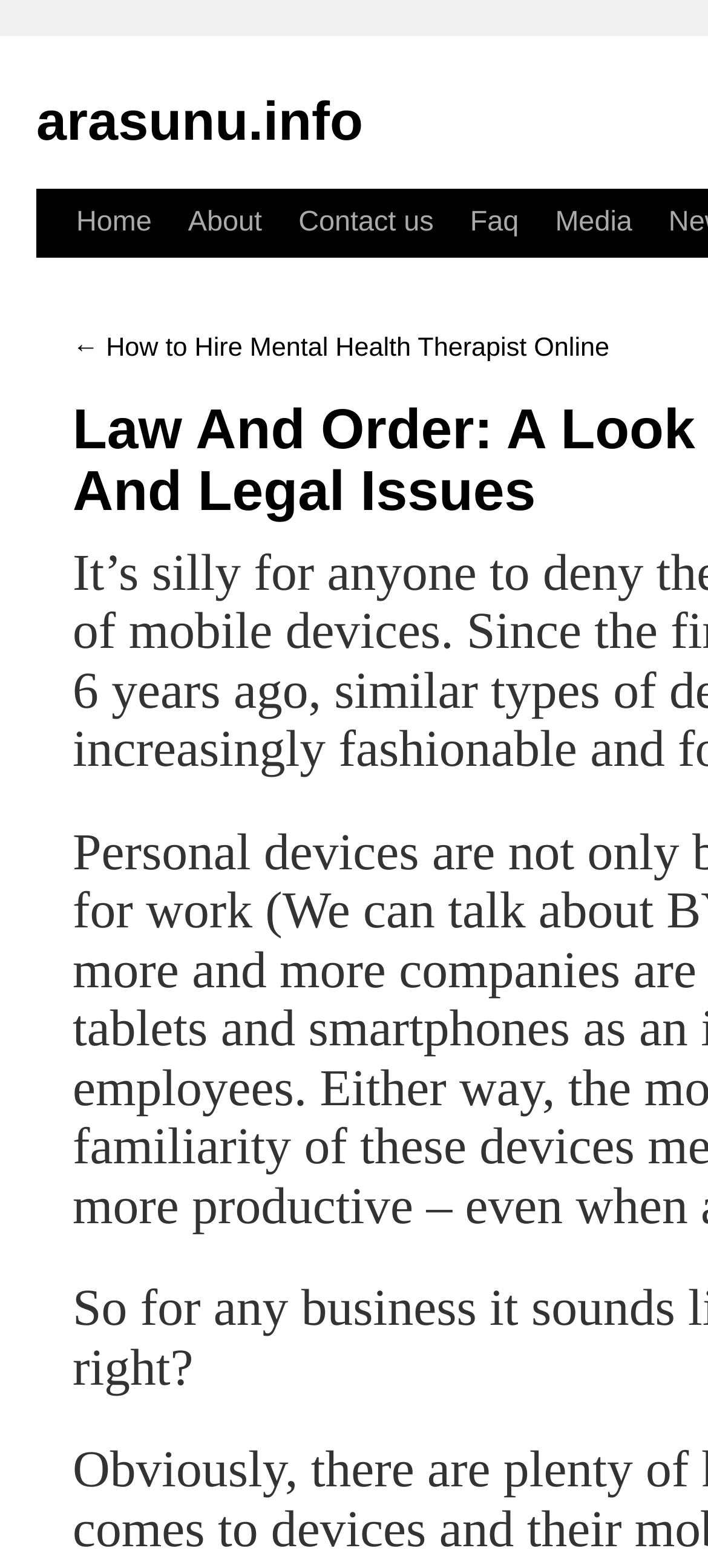How many main navigation links are there?
Please give a detailed and elaborate answer to the question based on the image.

I counted the main navigation links at the top of the webpage, which are 'Home', 'About', 'Contact us', 'Faq', and 'Media', and found that there are 5 links in total.